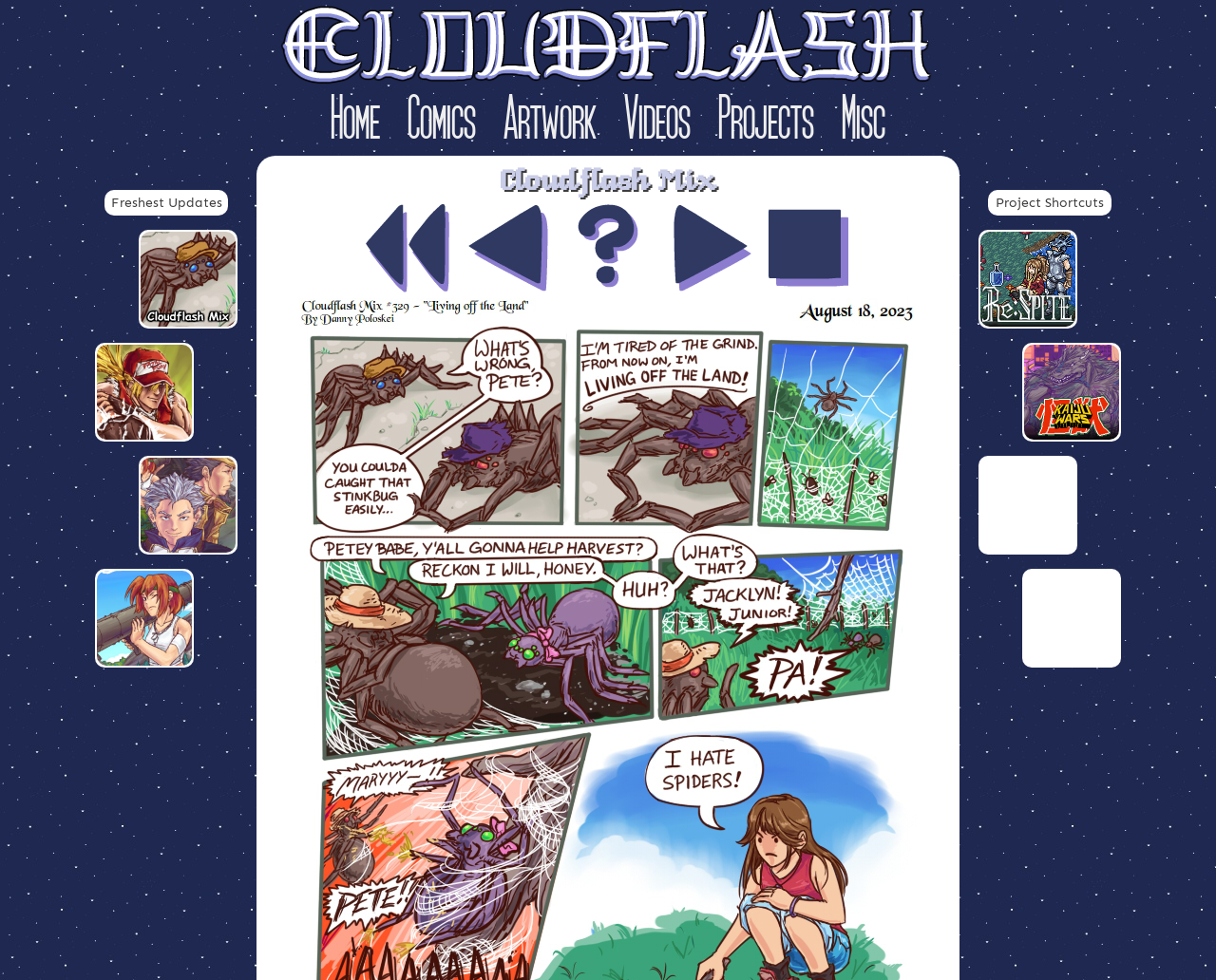Locate the UI element described by Misc and provide its bounding box coordinates. Use the format (top-left x, top-left y, bottom-right x, bottom-right y) with all values as floating point numbers between 0 and 1.

[0.692, 0.108, 0.728, 0.141]